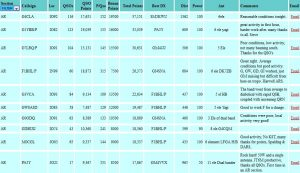Please respond to the question with a concise word or phrase:
What type of operators participated in the contest?

Amateur radio operators